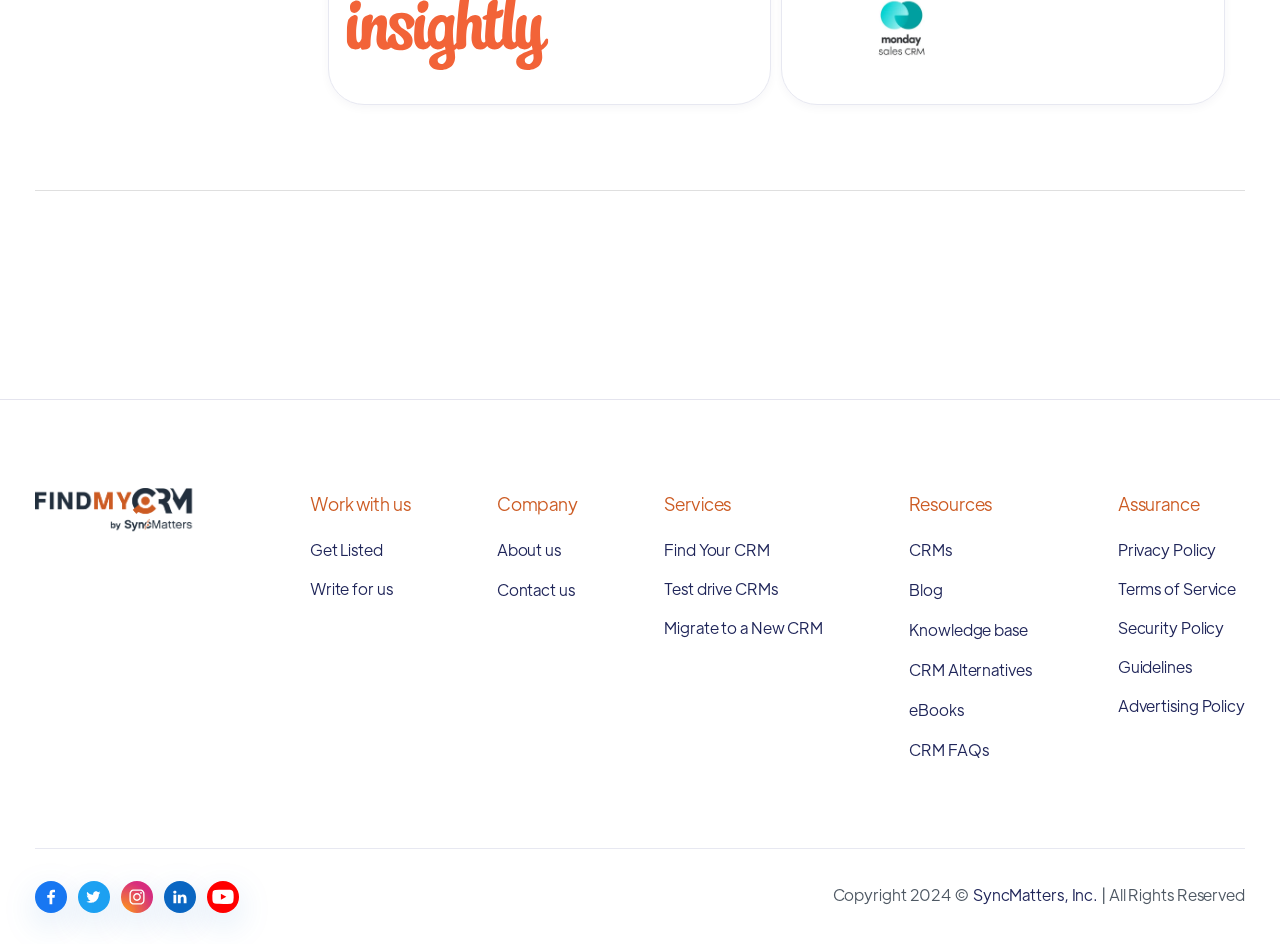What type of company is FMC?
Look at the image and provide a detailed response to the question.

Based on the webpage, FMC seems to be a company that provides CRM (Customer Relationship Management) services, as there are links to 'Find Your CRM', 'Test drive CRMs', and 'Migrate to a New CRM' under the 'Services' heading.